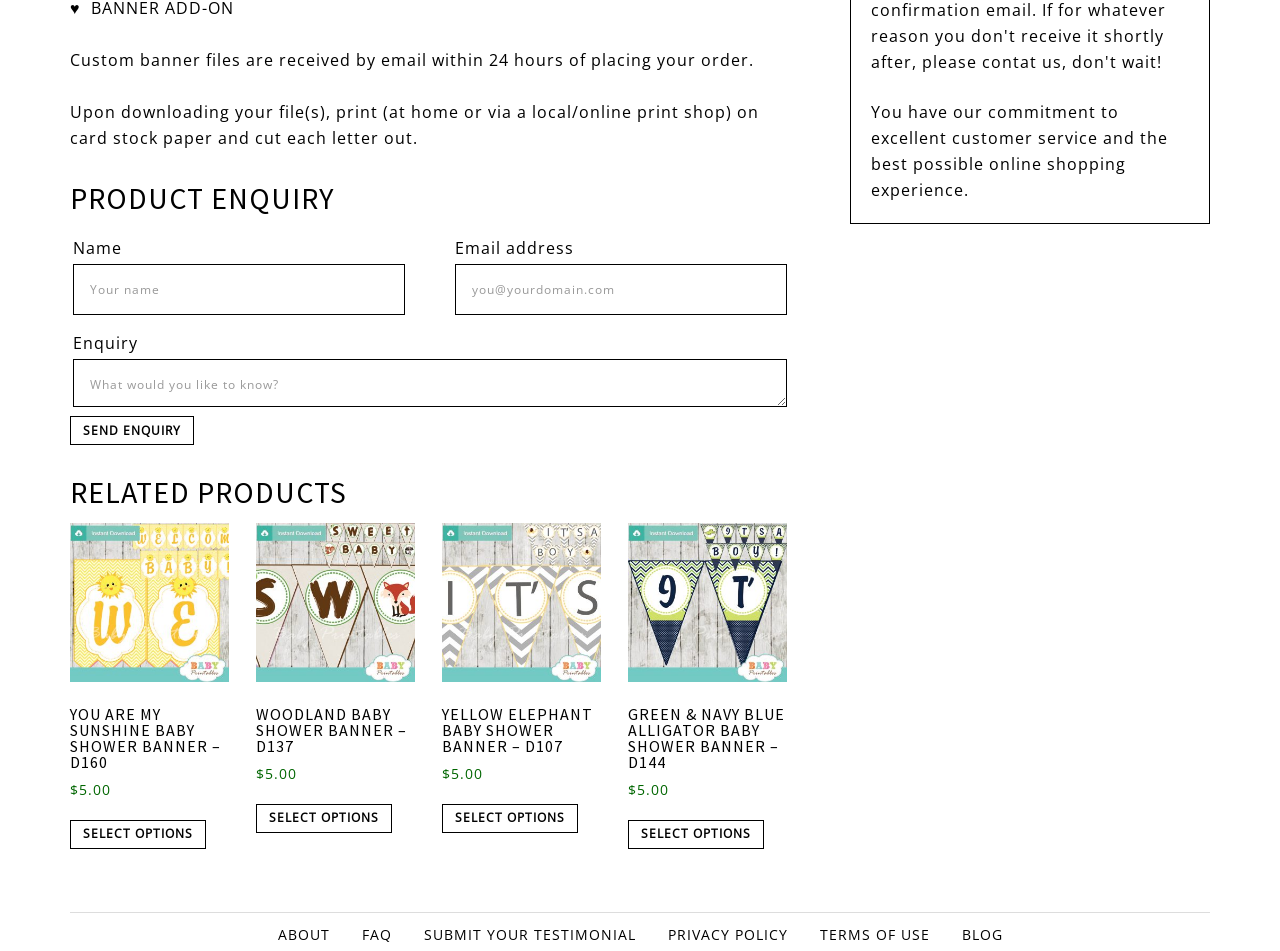What is the price of the 'You Are My Sunshine Baby Shower Banner - D160'?
Please provide a single word or phrase as the answer based on the screenshot.

$5.00